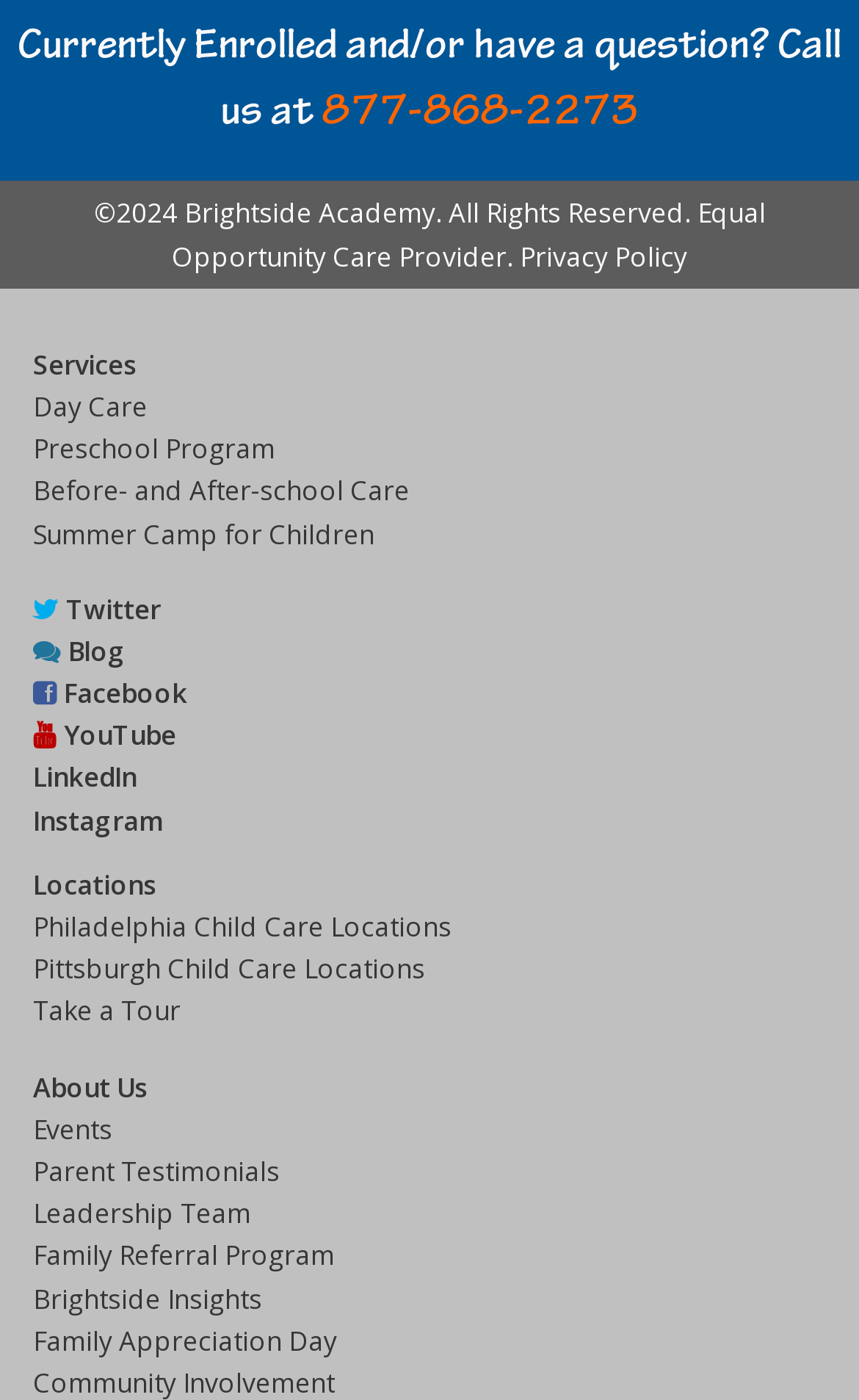Specify the bounding box coordinates of the area to click in order to follow the given instruction: "Learn about day care services."

[0.038, 0.277, 0.172, 0.304]